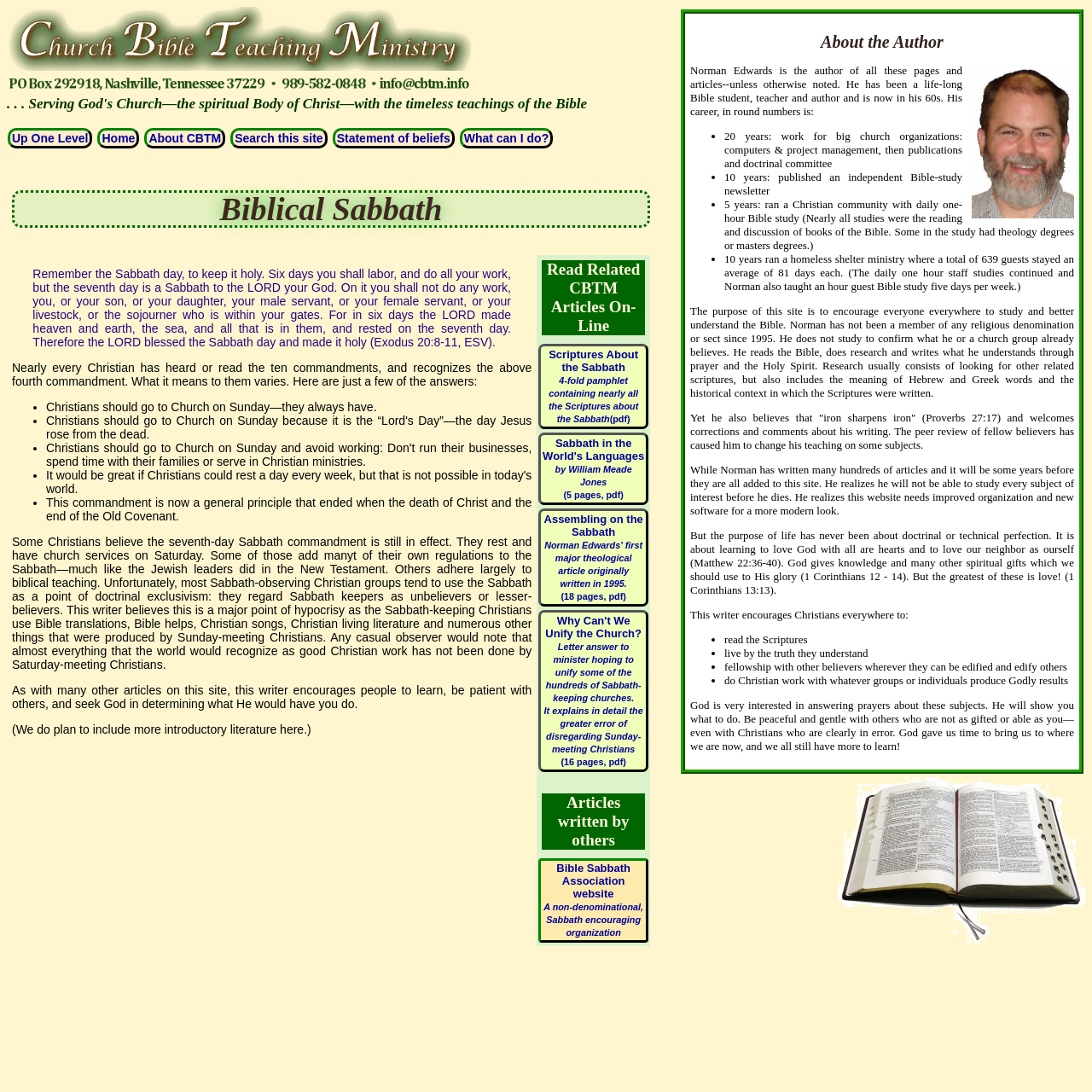Please determine the bounding box coordinates of the element's region to click in order to carry out the following instruction: "Read the article about Biblical Sabbath". The coordinates should be four float numbers between 0 and 1, i.e., [left, top, right, bottom].

[0.011, 0.234, 0.487, 0.866]